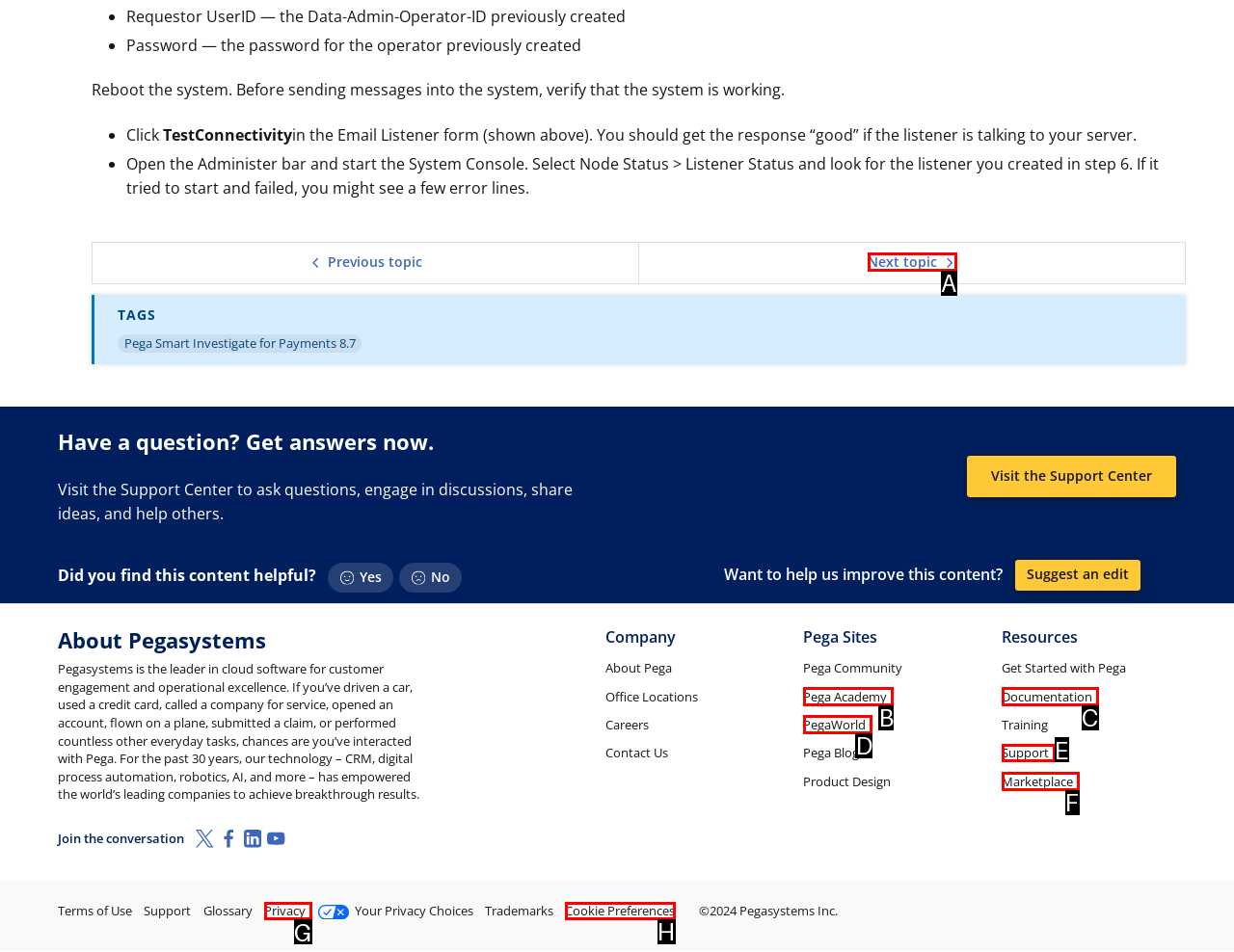Select the HTML element that fits the following description: Pega Academy
Provide the letter of the matching option.

B